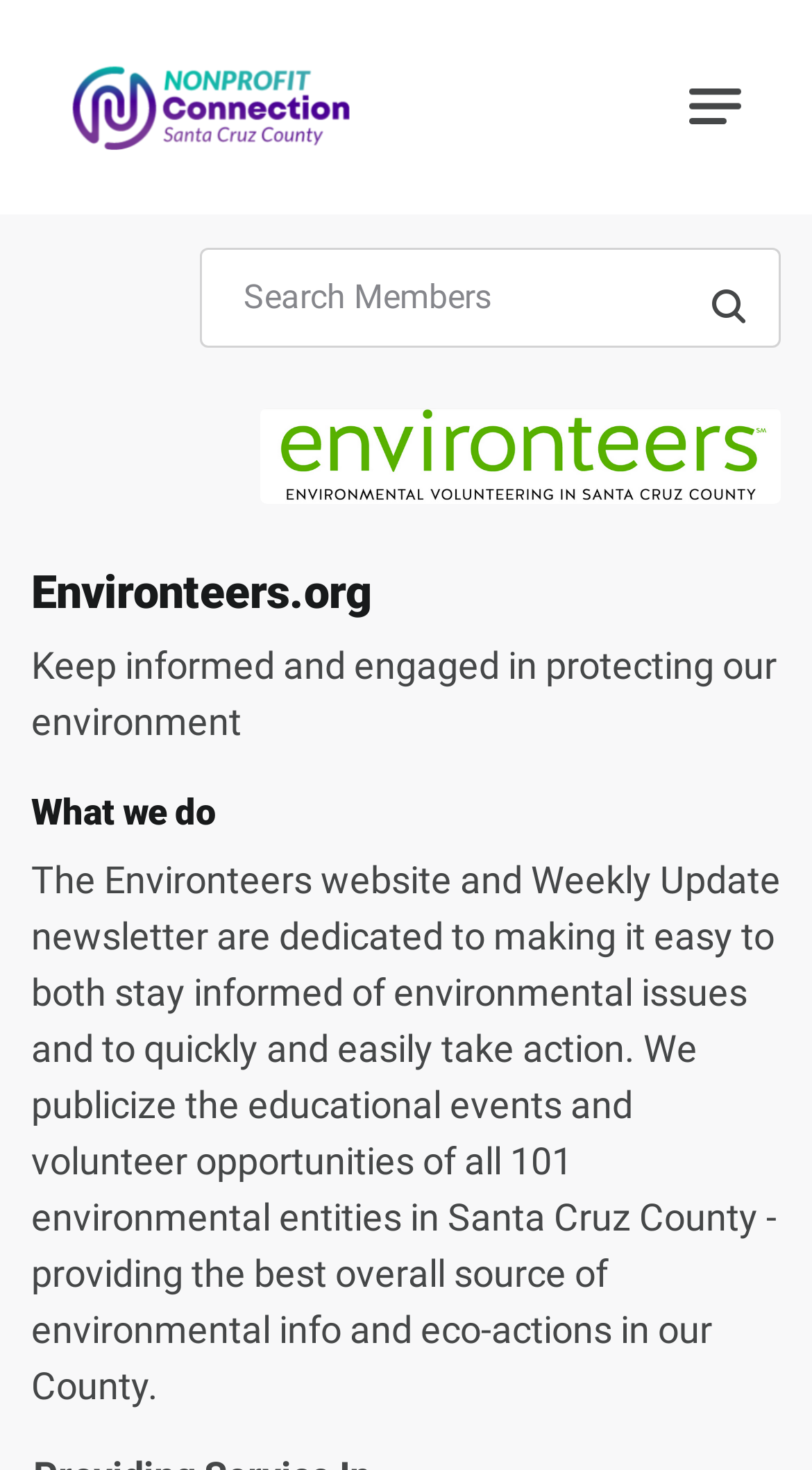What is the name of the organization?
Could you give a comprehensive explanation in response to this question?

I found the answer by looking at the link element with the text 'Nonprofit Connection (NPC) Santa Cruz County' which is a child of the root element.